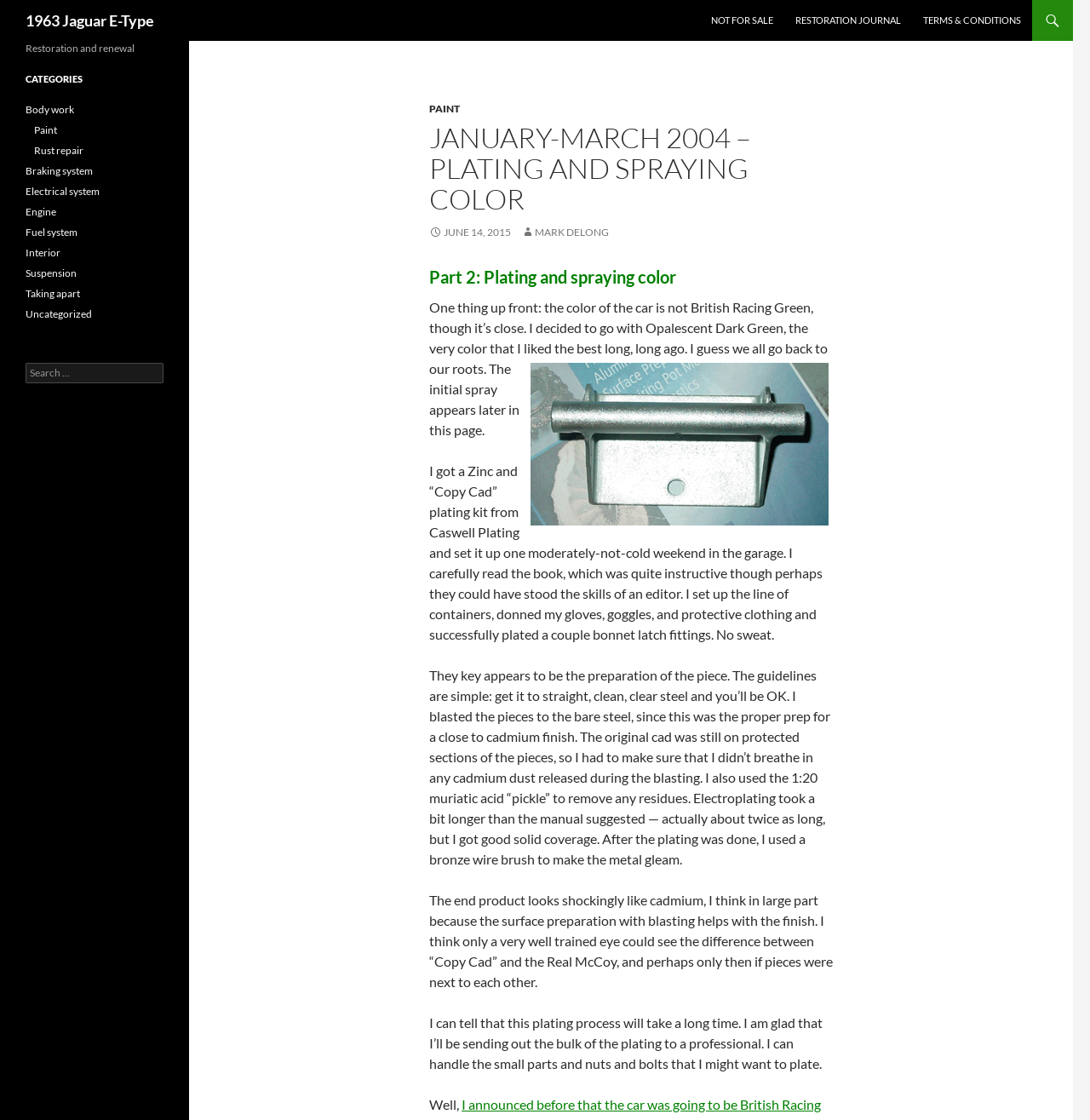Who is the author of the restoration journal?
Please provide a detailed and thorough answer to the question.

The text mentions ' MARK DELONG' which suggests that Mark Delong is the author of the restoration journal.